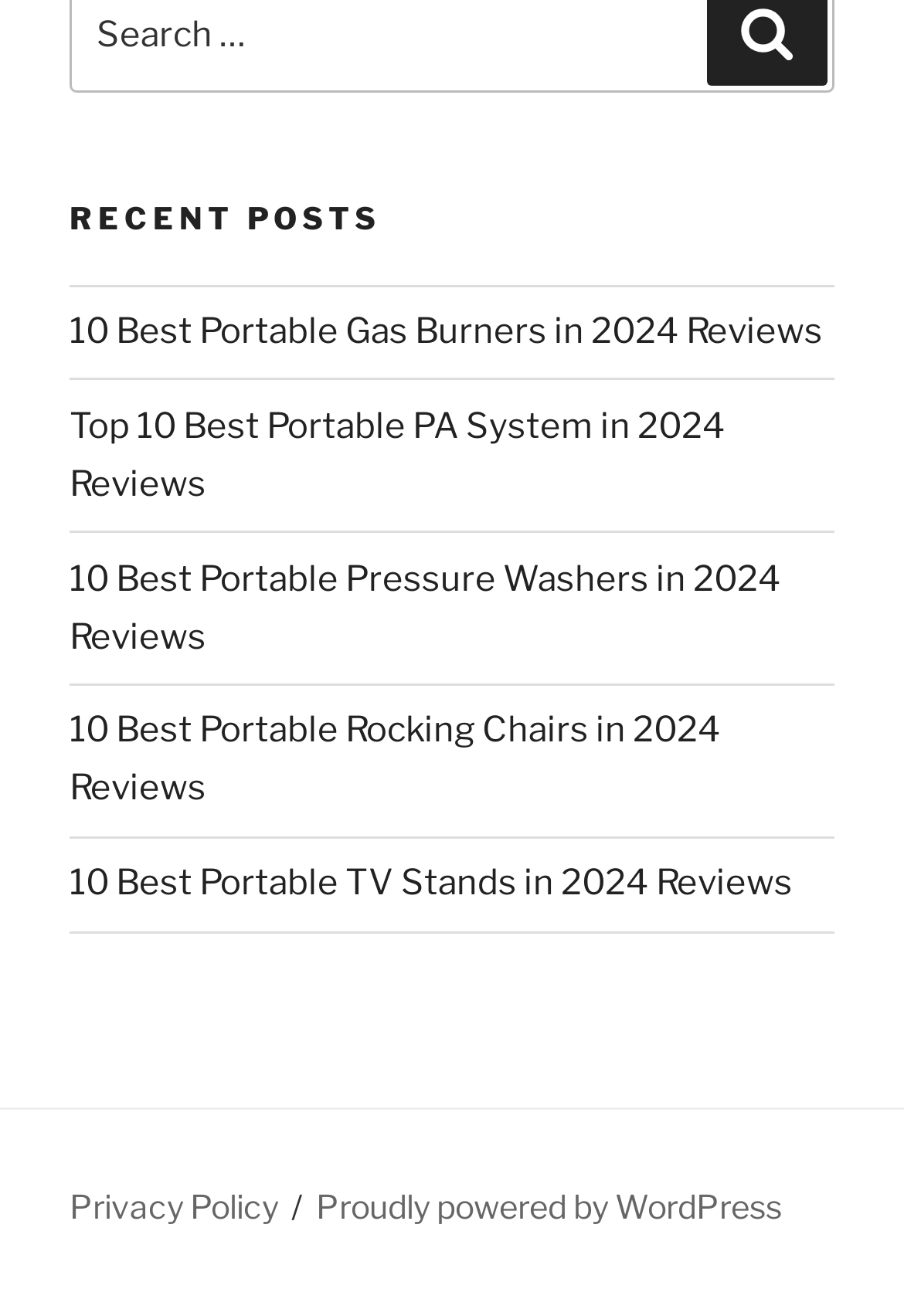Given the description "Privacy Policy", provide the bounding box coordinates of the corresponding UI element.

[0.077, 0.901, 0.308, 0.931]